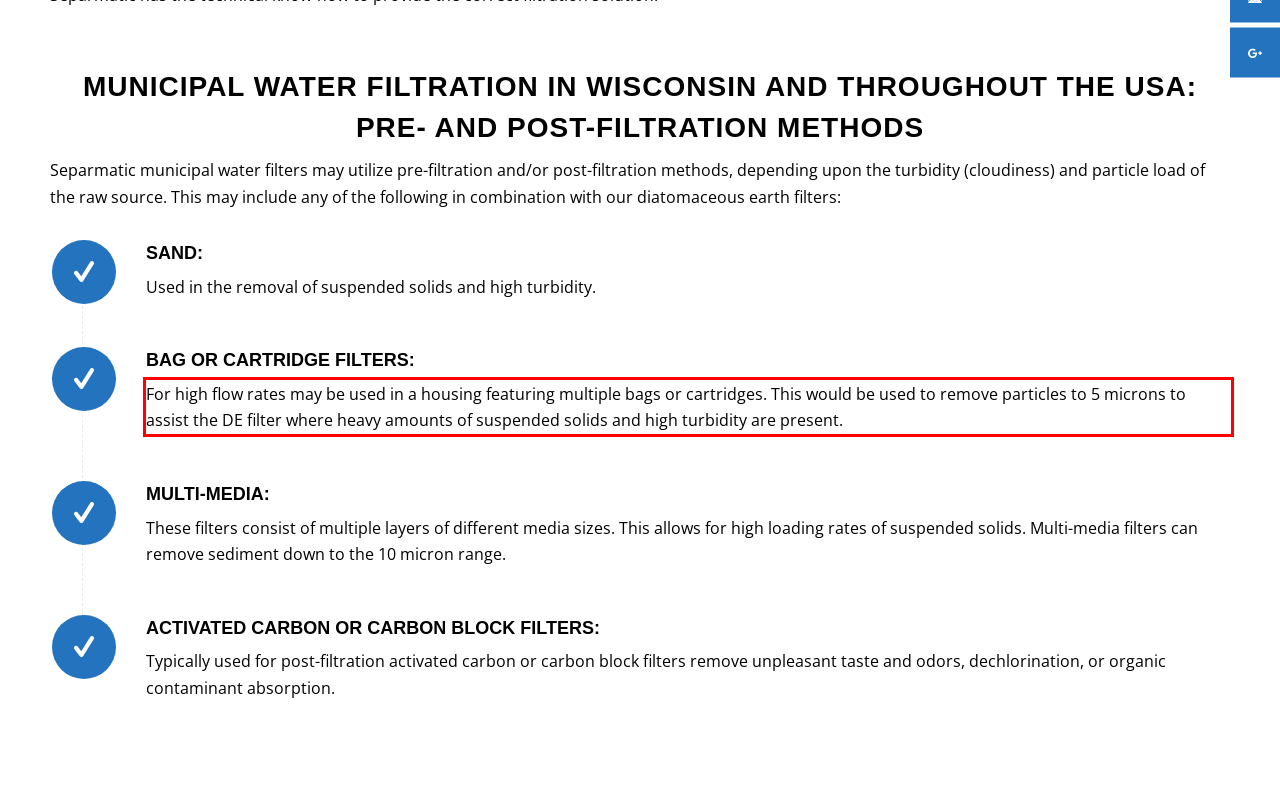Examine the screenshot of the webpage, locate the red bounding box, and perform OCR to extract the text contained within it.

For high flow rates may be used in a housing featuring multiple bags or cartridges. This would be used to remove particles to 5 microns to assist the DE filter where heavy amounts of suspended solids and high turbidity are present.